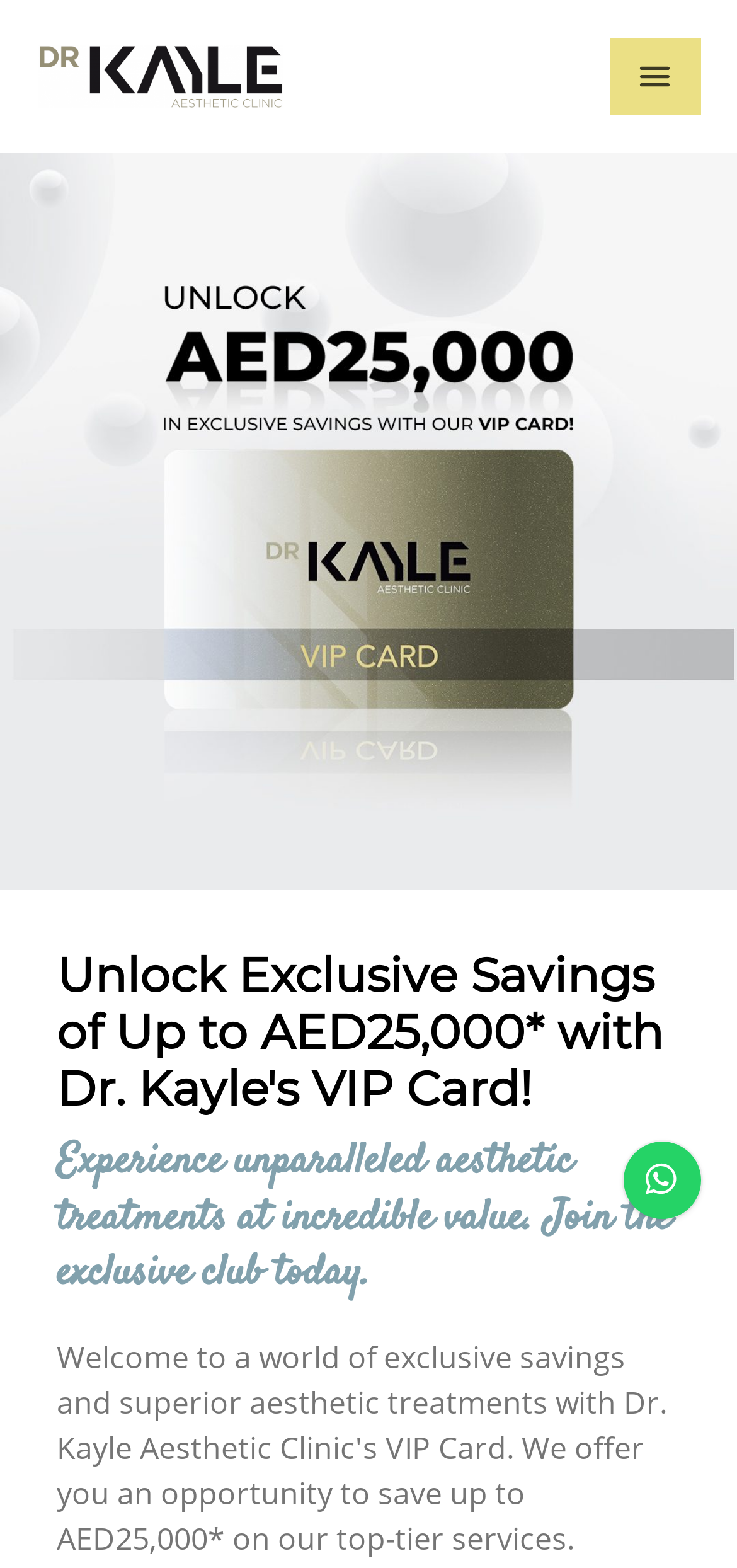Identify and extract the heading text of the webpage.

Unlock Exclusive Savings of Up to AED25,000* with
Dr. Kayle's VIP Card!